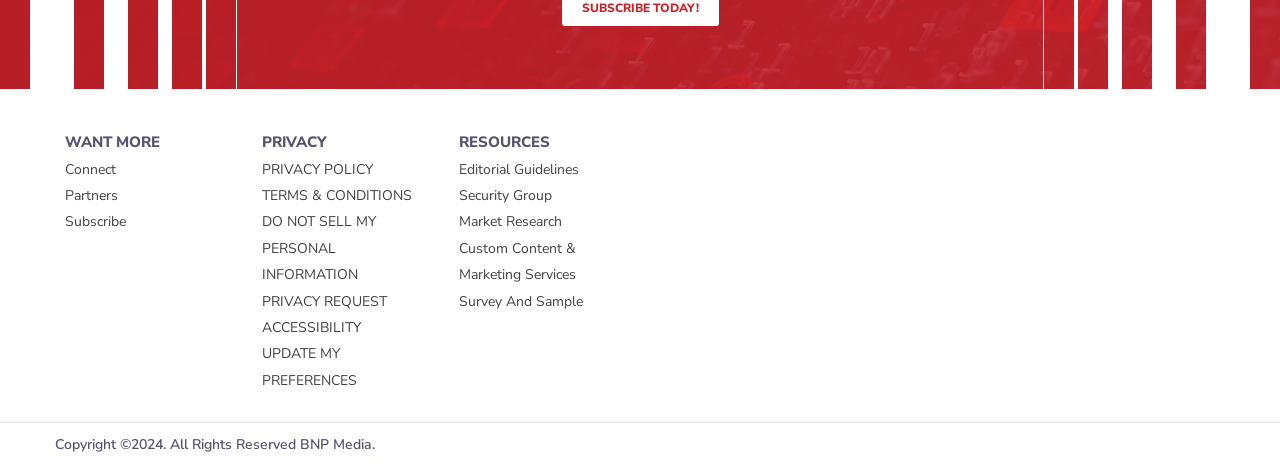Identify the bounding box coordinates for the UI element described as: "Colorado Police Academy Training". The coordinates should be provided as four floats between 0 and 1: [left, top, right, bottom].

None